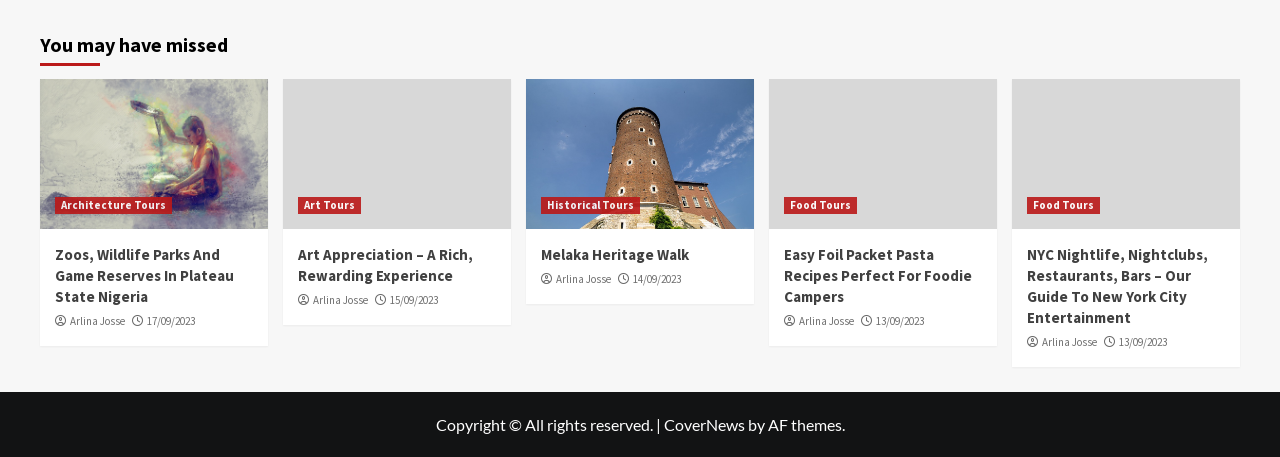What is the copyright information at the bottom of the page?
Answer the question with detailed information derived from the image.

I found the copyright information at the bottom of the page by looking at the static text element with the text 'Copyright © All rights reserved.' which is located at the bottom of the page.